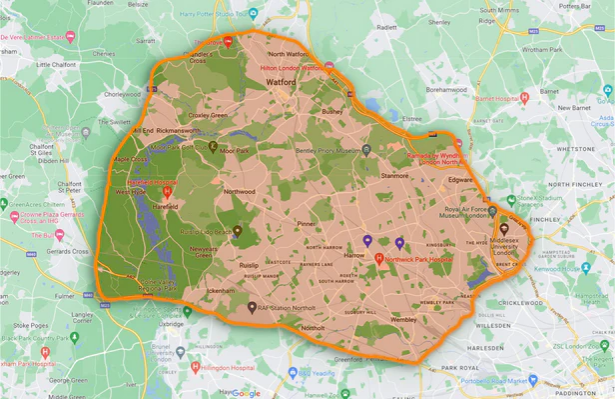What is the blend of landscapes depicted in the surrounding area?
Please provide an in-depth and detailed response to the question.

The caption describes the surrounding area as consisting of urban and suburban districts, illustrating a blend of green spaces within a developed landscape, which provides insight into the type of landscapes depicted.